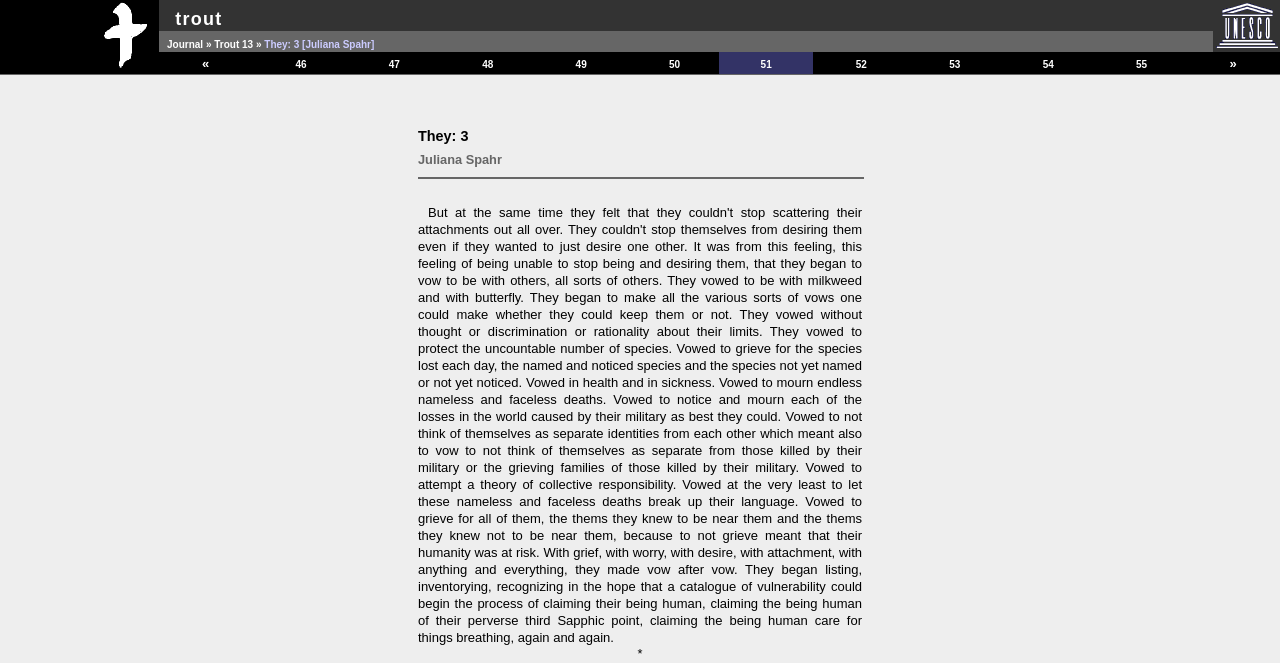Carefully examine the image and provide an in-depth answer to the question: How many links are in the first row?

I counted the links in the first row of the table, which are 'Trout Home Page' and an empty link, so there are 2 links in total.